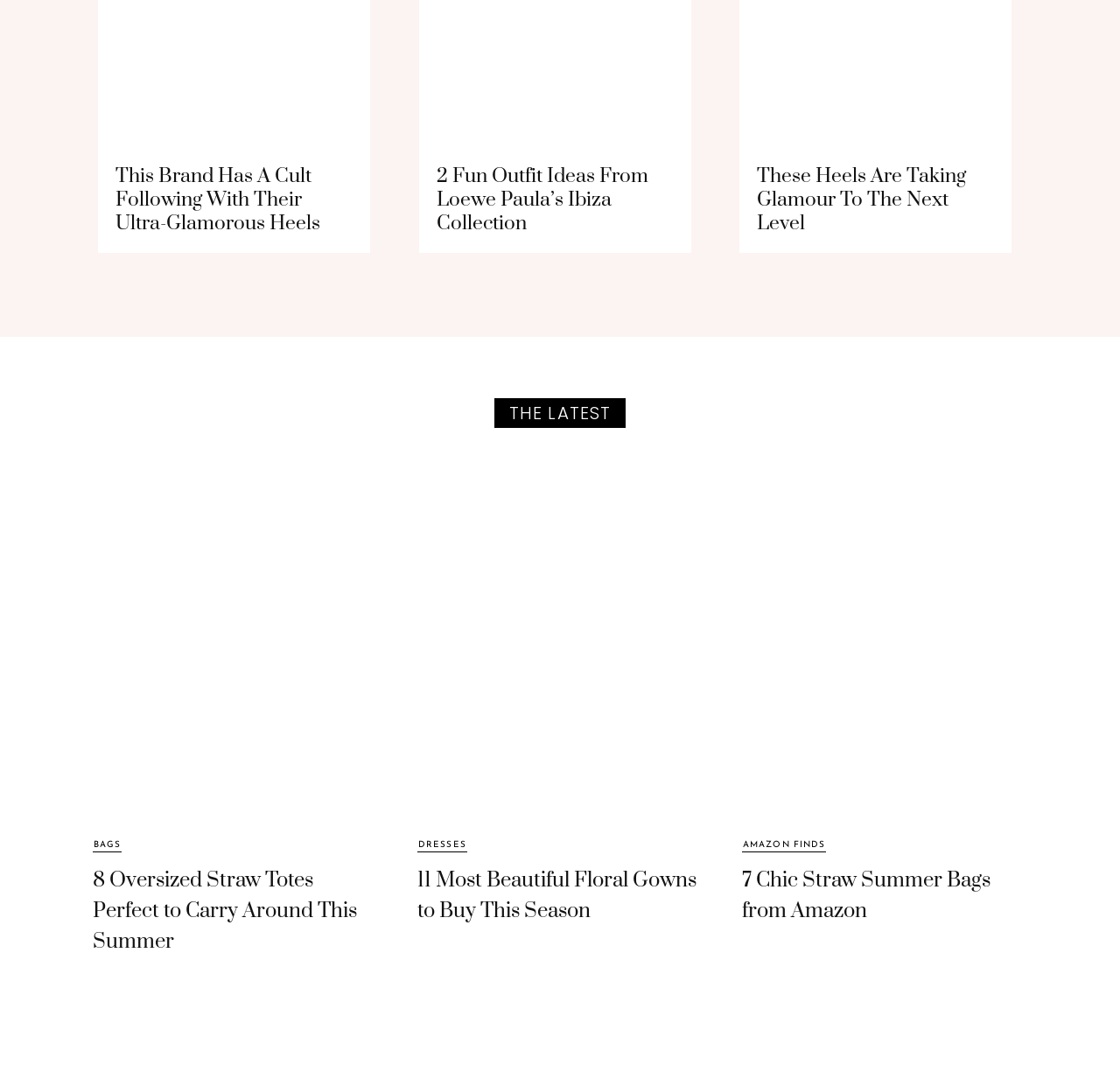Find the bounding box coordinates of the clickable area required to complete the following action: "Read the post about oversized straw totes perfect for summer".

[0.083, 0.421, 0.338, 0.765]